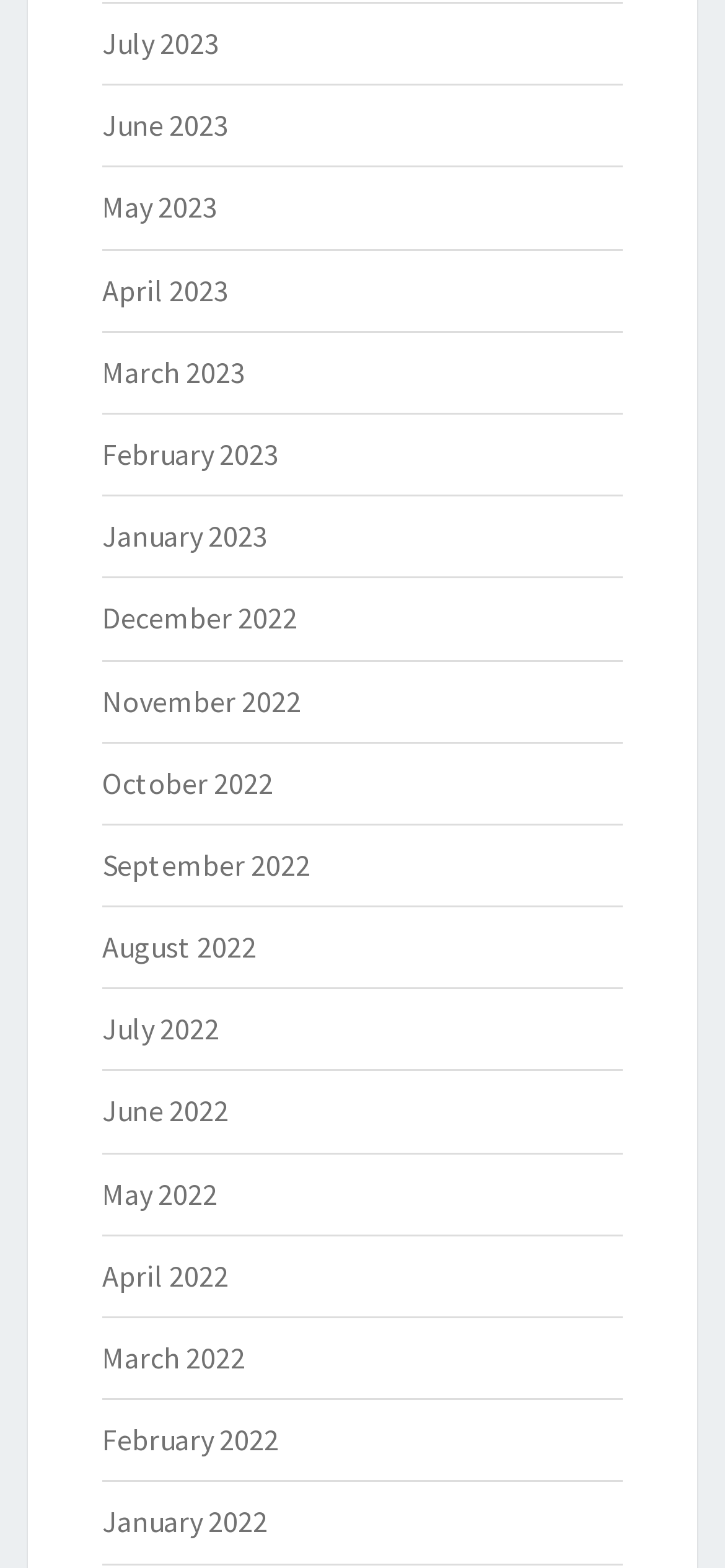Please locate the bounding box coordinates of the element's region that needs to be clicked to follow the instruction: "Click on Twitter link". The bounding box coordinates should be provided as four float numbers between 0 and 1, i.e., [left, top, right, bottom].

None